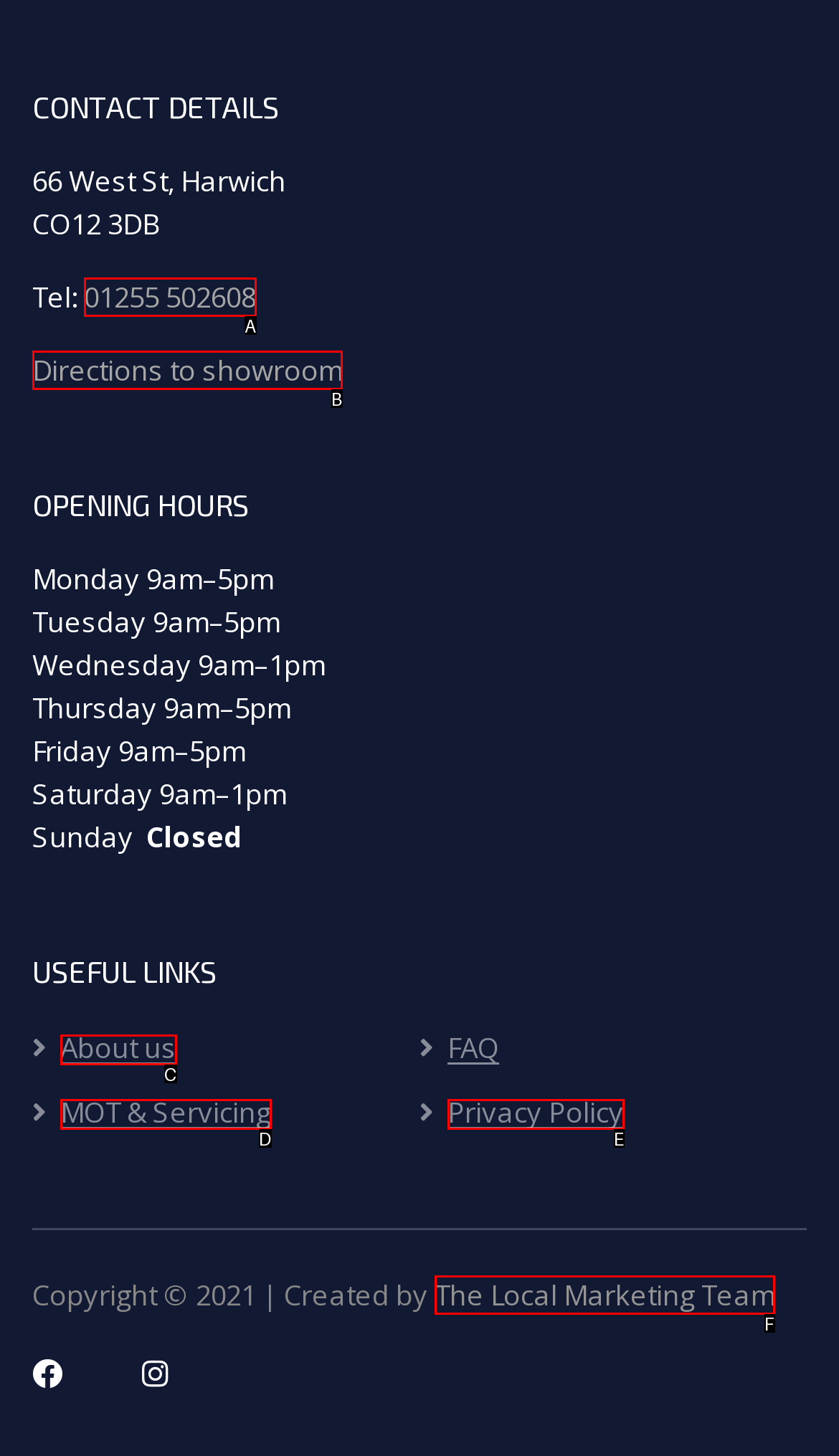Match the description: The Local Marketing Team to the correct HTML element. Provide the letter of your choice from the given options.

F